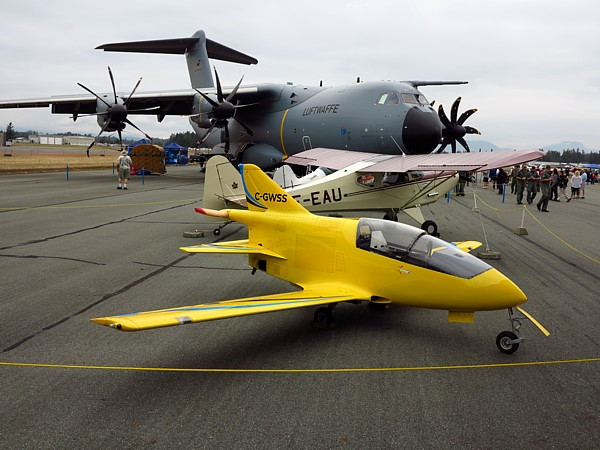Provide a short, one-word or phrase answer to the question below:
How many propellers does the military transport plane have?

Large propellers